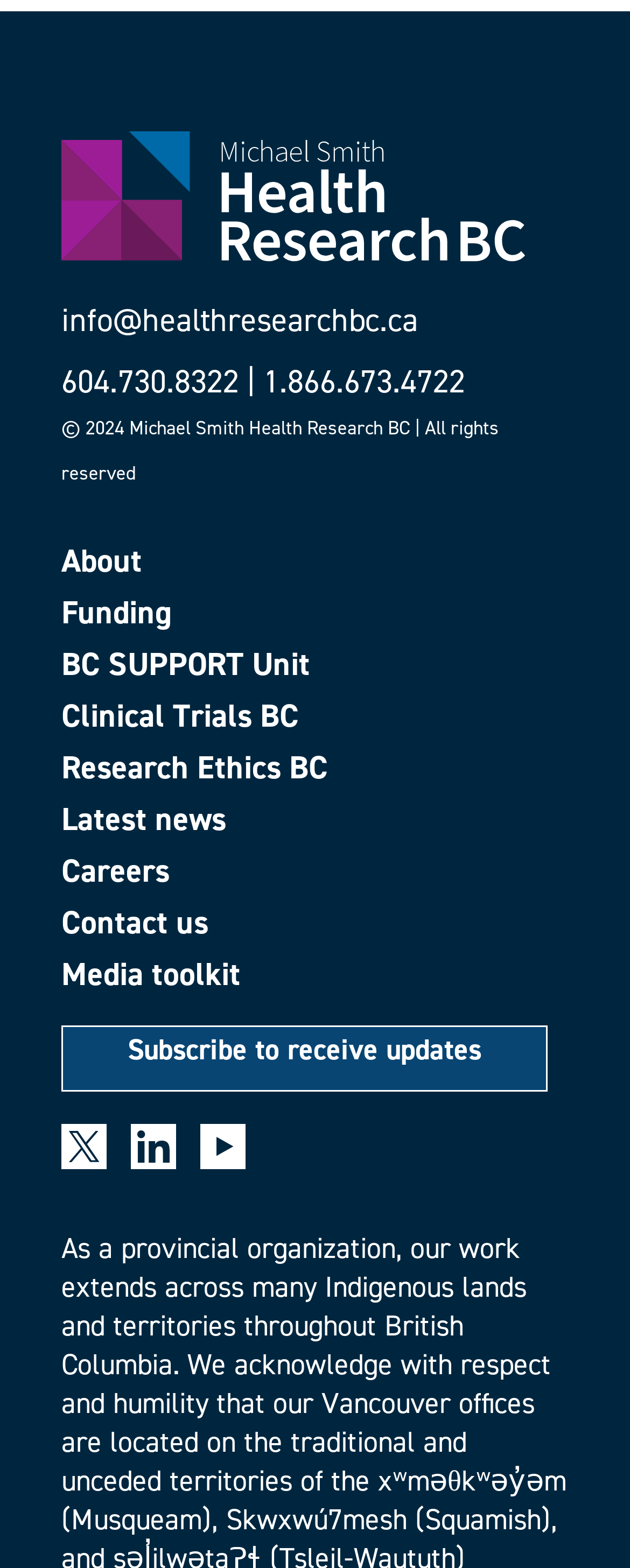Please answer the following question as detailed as possible based on the image: 
What is the email address provided?

The email address is found in the static text element with the bounding box coordinates [0.097, 0.191, 0.664, 0.217], which is located at the top of the webpage.